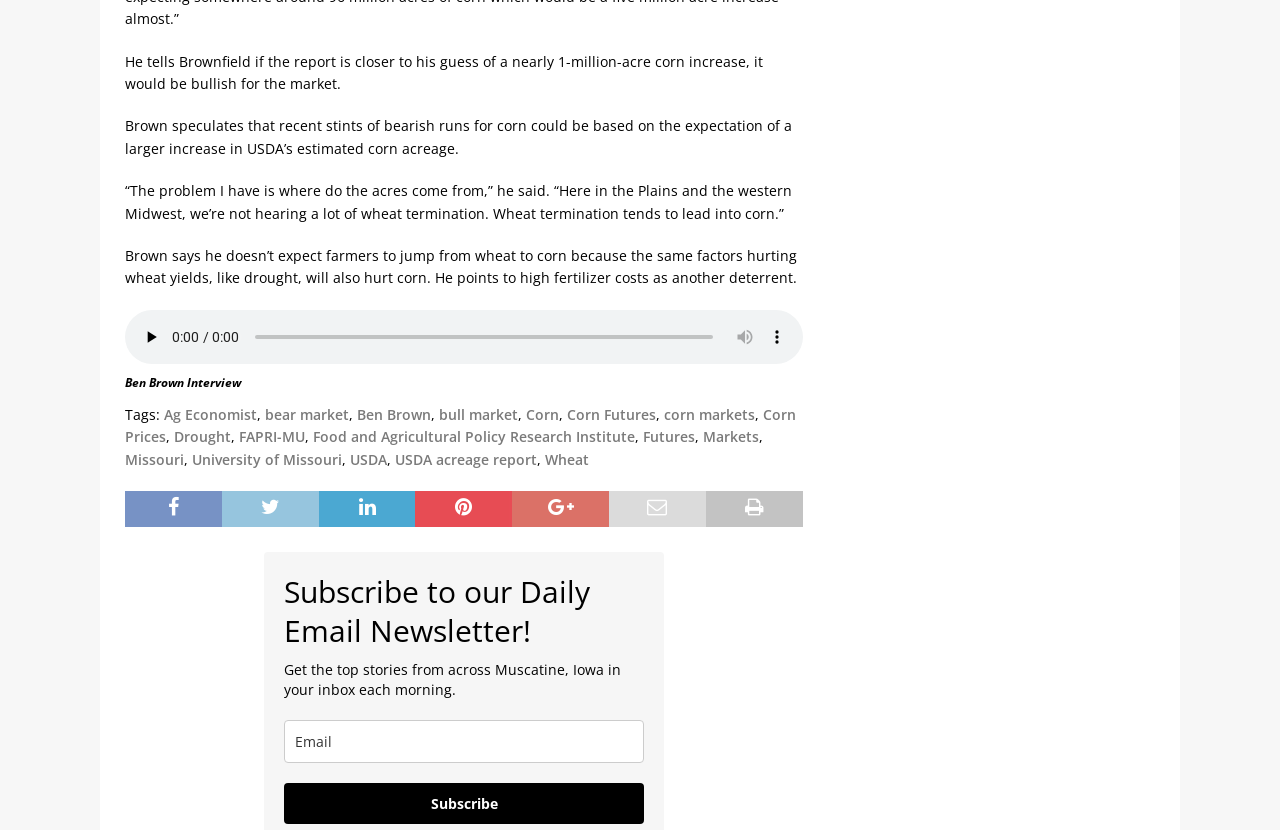Given the element description: "bear market", predict the bounding box coordinates of the UI element it refers to, using four float numbers between 0 and 1, i.e., [left, top, right, bottom].

[0.207, 0.488, 0.273, 0.511]